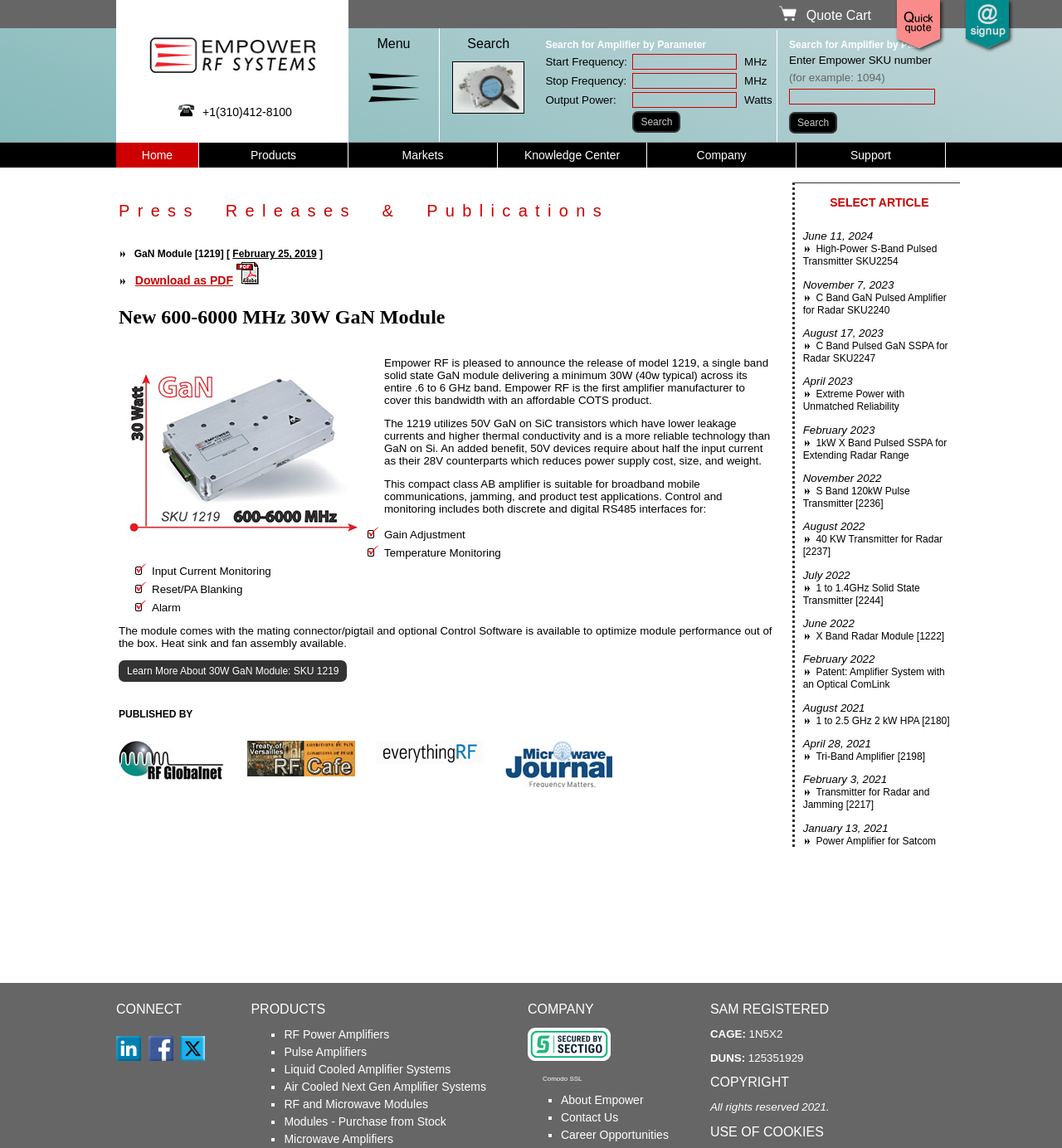Please indicate the bounding box coordinates for the clickable area to complete the following task: "Download as PDF". The coordinates should be specified as four float numbers between 0 and 1, i.e., [left, top, right, bottom].

[0.112, 0.229, 0.728, 0.25]